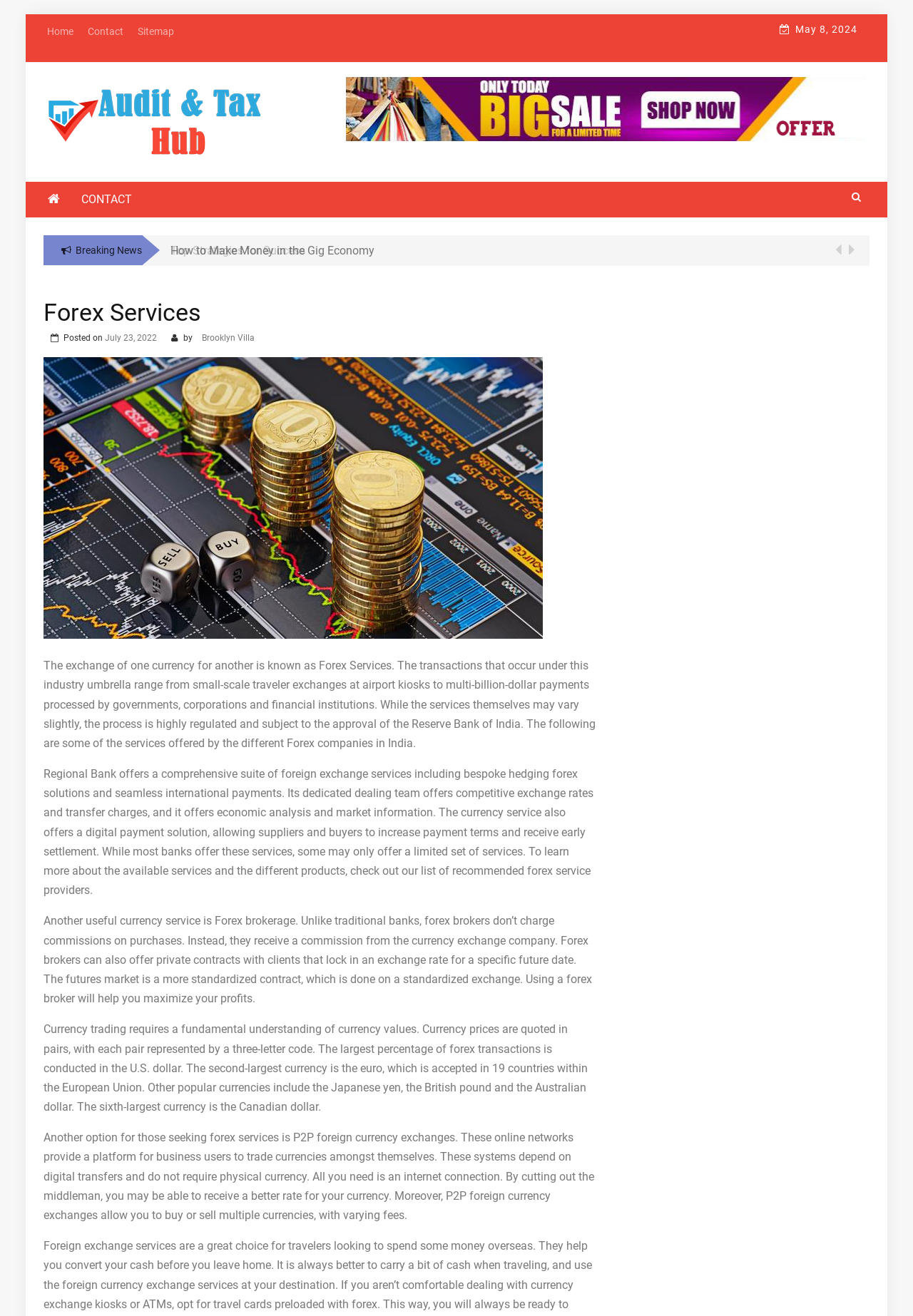Please study the image and answer the question comprehensively:
What is the main topic of the webpage?

I found the main topic of the webpage by looking at the header section of the webpage, where it says 'Forex Services', and also by reading the introductory paragraph that explains what Forex Services are.